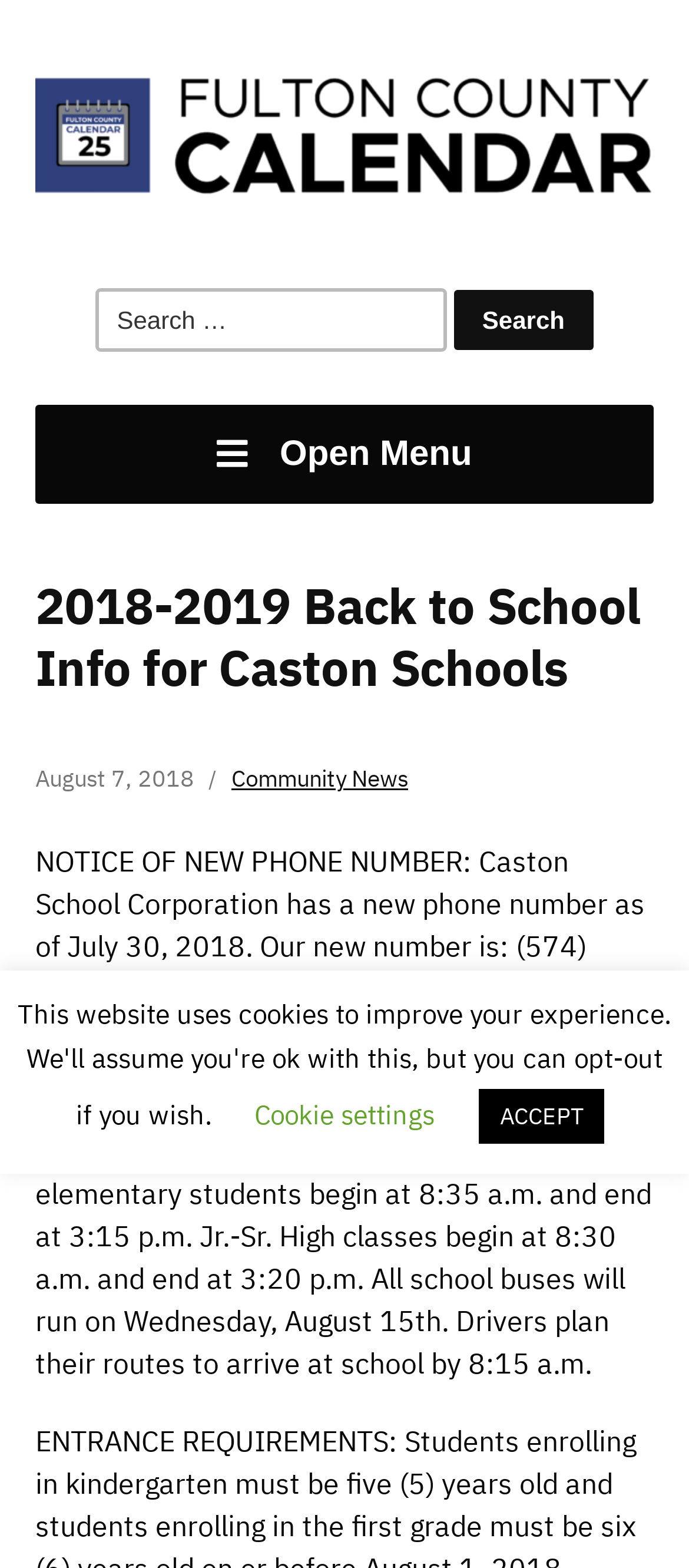Please study the image and answer the question comprehensively:
What time do Jr.-Sr. High classes begin?

I found the start time of Jr.-Sr. High classes by reading the notice on the webpage, which states 'Jr.-Sr. High classes begin at 8:30 a.m. and end at 3:20 p.m.'